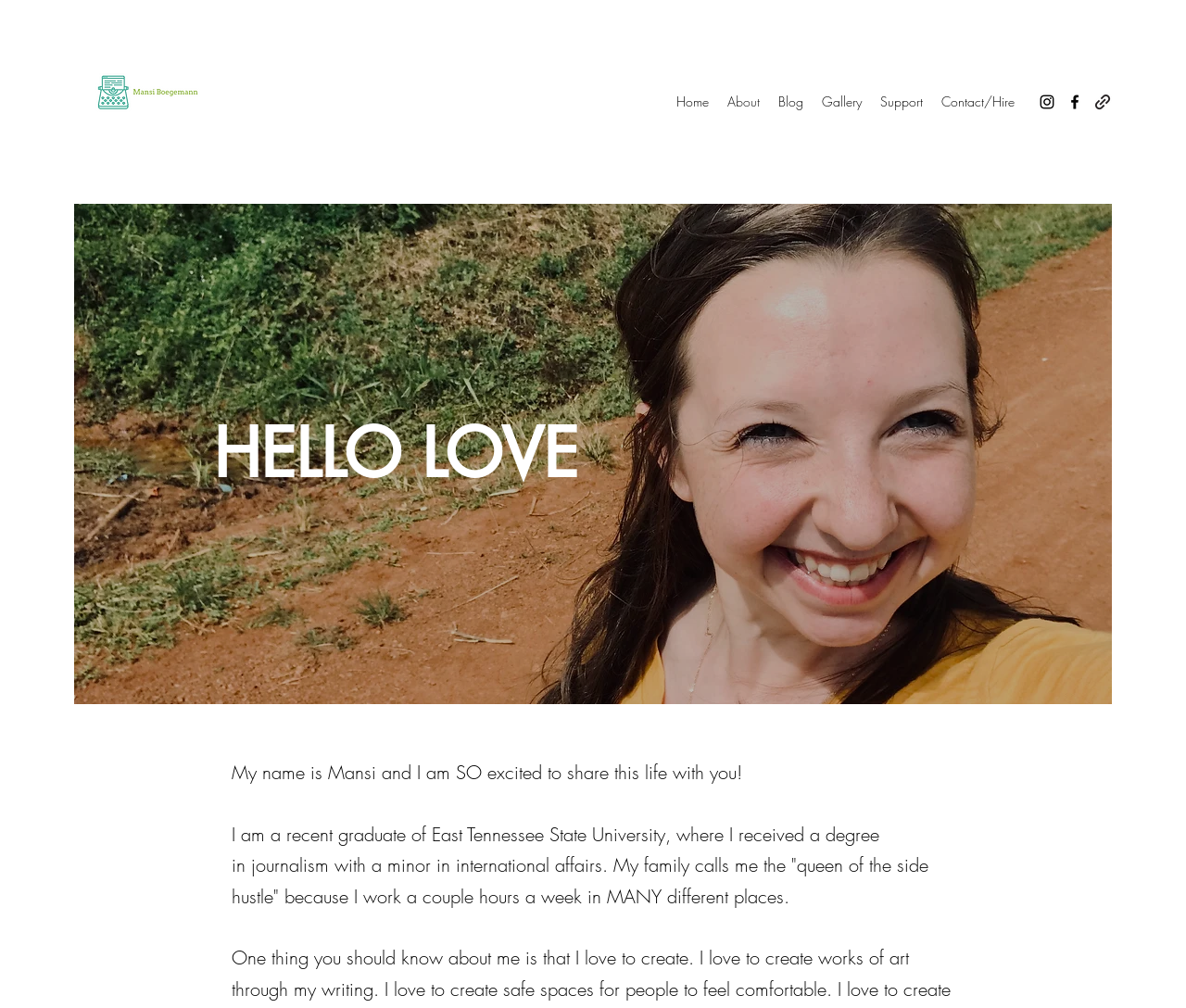Offer a thorough description of the webpage.

The webpage is about Mansi, a blog writer and life doer. At the top left corner, there is a small image of a screenshot. Below it, there is a large image of Mansi, taking up most of the left side of the page. 

At the top center, there is a navigation bar with six links: Home, About, Blog, Gallery, Support, and Contact/Hire. These links are evenly spaced and aligned horizontally.

To the right of the navigation bar, there is a social bar with three links: Instagram, Facebook, and an empty link. Each link has a corresponding image.

The main content of the page is divided into three sections. The first section has a heading "HELLO LOVE" in a large font. Below the heading, there is a paragraph of text that introduces Mansi and expresses her excitement to share her life with the reader.

The second section has a longer paragraph of text that describes Mansi's background, including her education and work experience. This section is located below the introduction and takes up most of the right side of the page.

Overall, the webpage has a simple and clean layout, with a focus on introducing Mansi and her life as a blog writer and life doer.